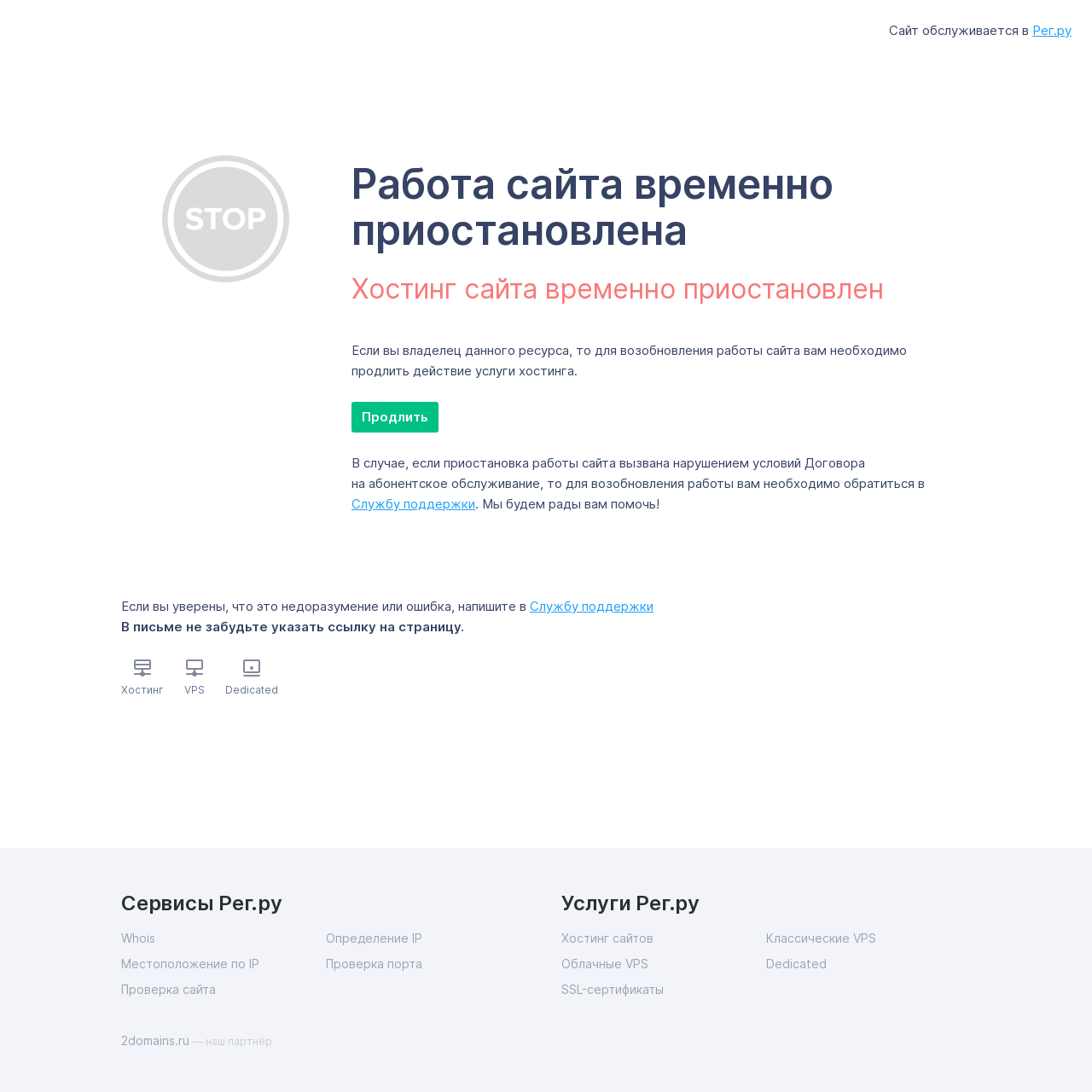Provide a brief response using a word or short phrase to this question:
What other services are offered by Рег.ру?

Various services